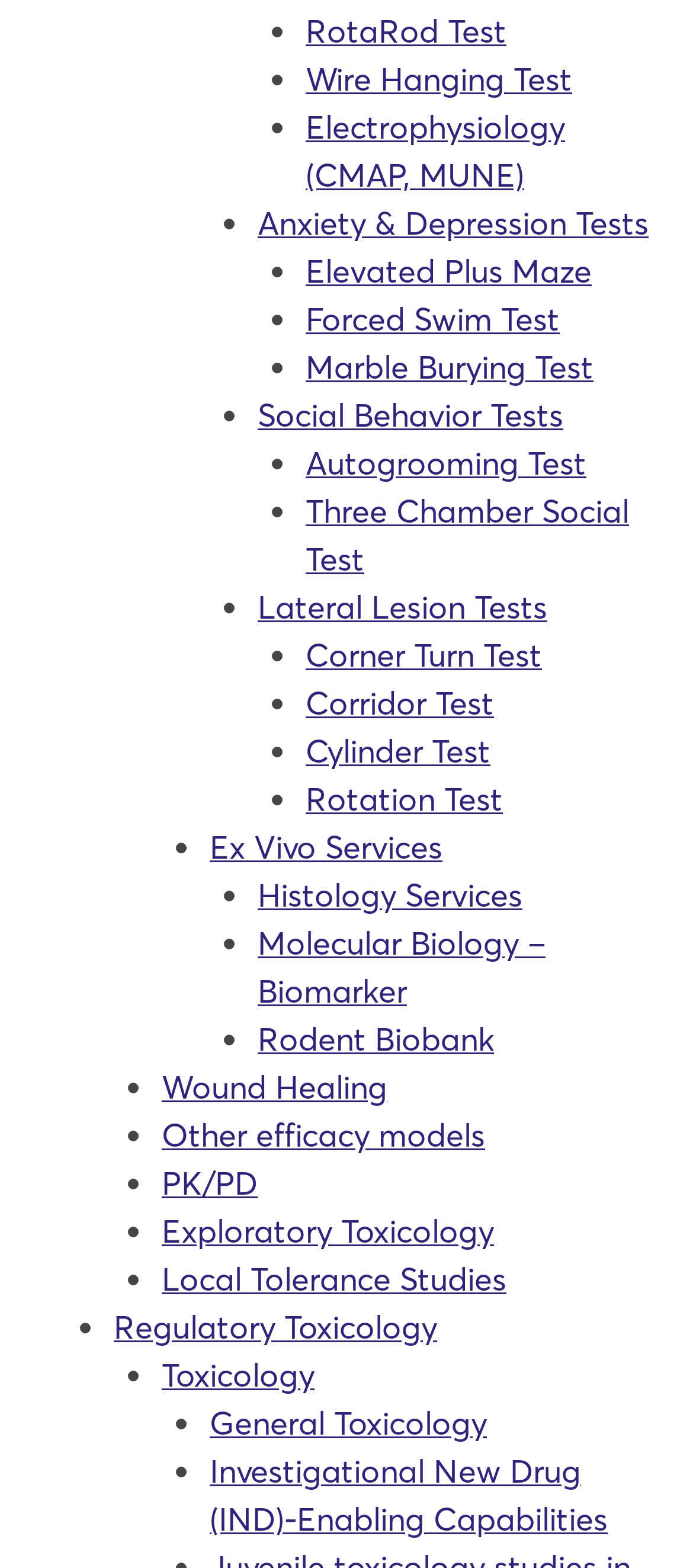How many tests are listed under anxiety and depression?
Relying on the image, give a concise answer in one word or a brief phrase.

1